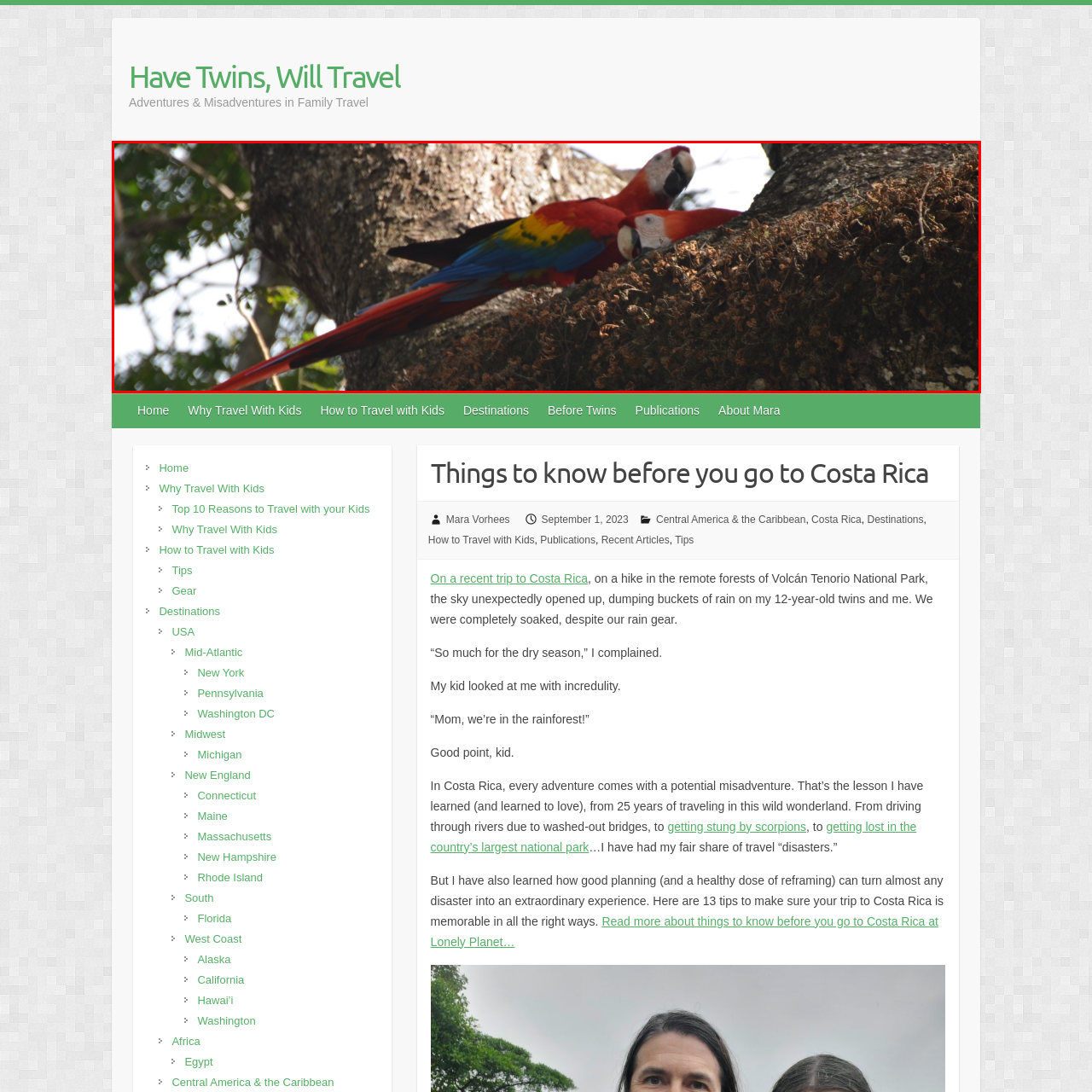What type of travelers is Costa Rica suitable for?
Observe the image marked by the red bounding box and answer in detail.

The caption suggests that Costa Rica is a 'must-see destination for family travelers interested in unique adventures and wildlife encounters', implying that it is suitable for family travelers who enjoy exploring natural wonders and experiencing wildlife.